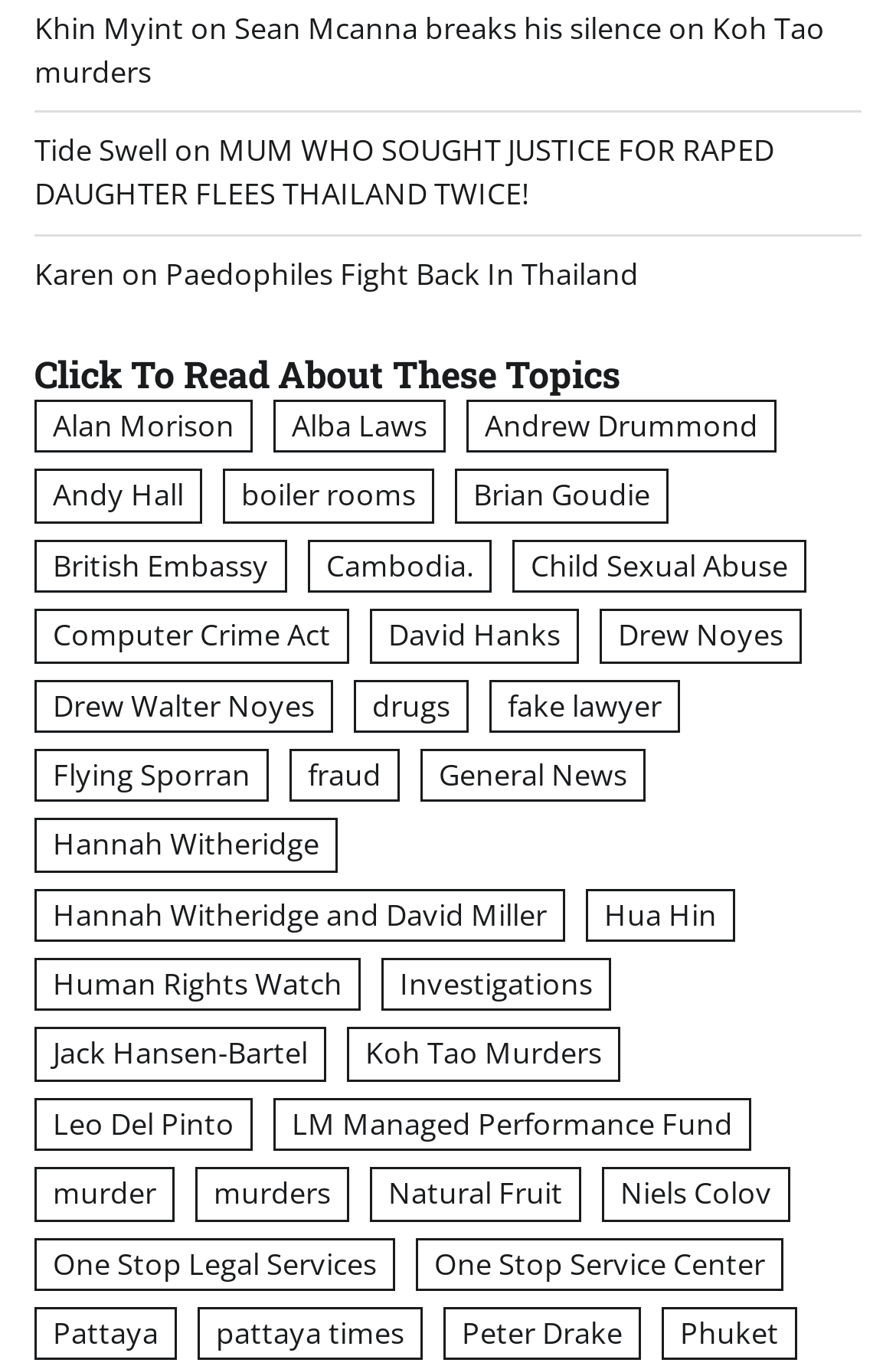What is the name of the person mentioned in the first StaticText element?
From the screenshot, supply a one-word or short-phrase answer.

Khin Myint